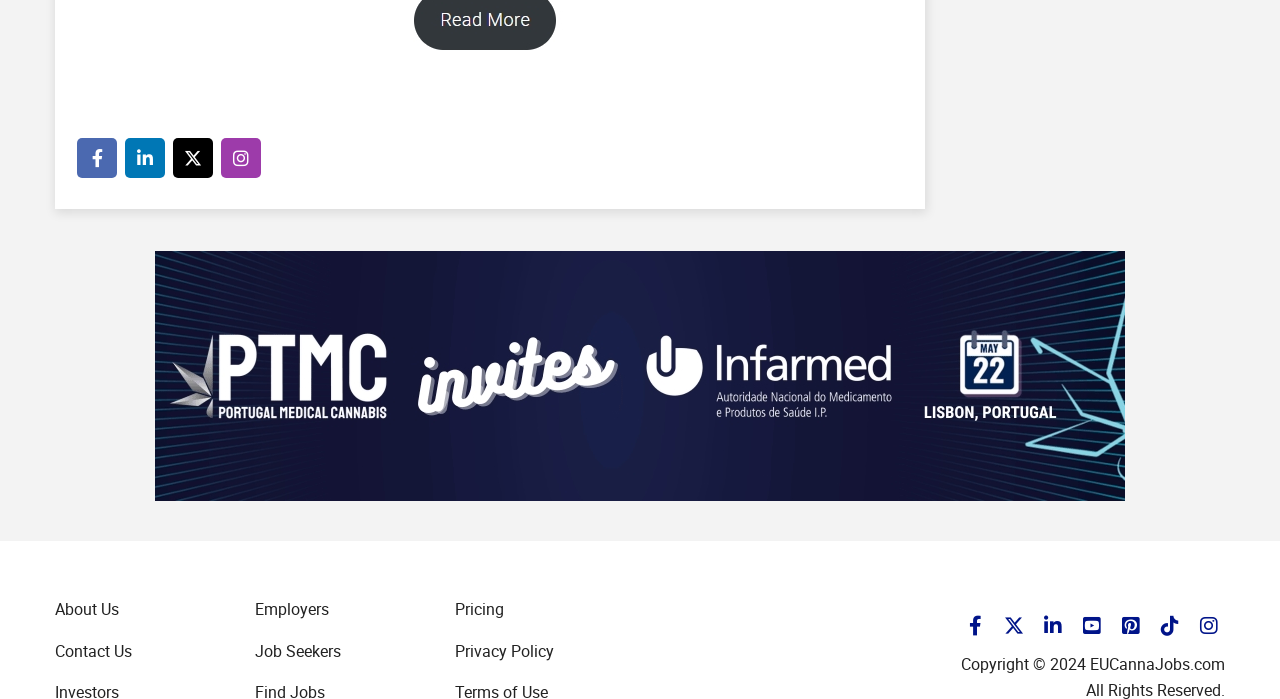What is the URL of the related website?
Based on the screenshot, provide your answer in one word or phrase.

EUCannaJobs.com